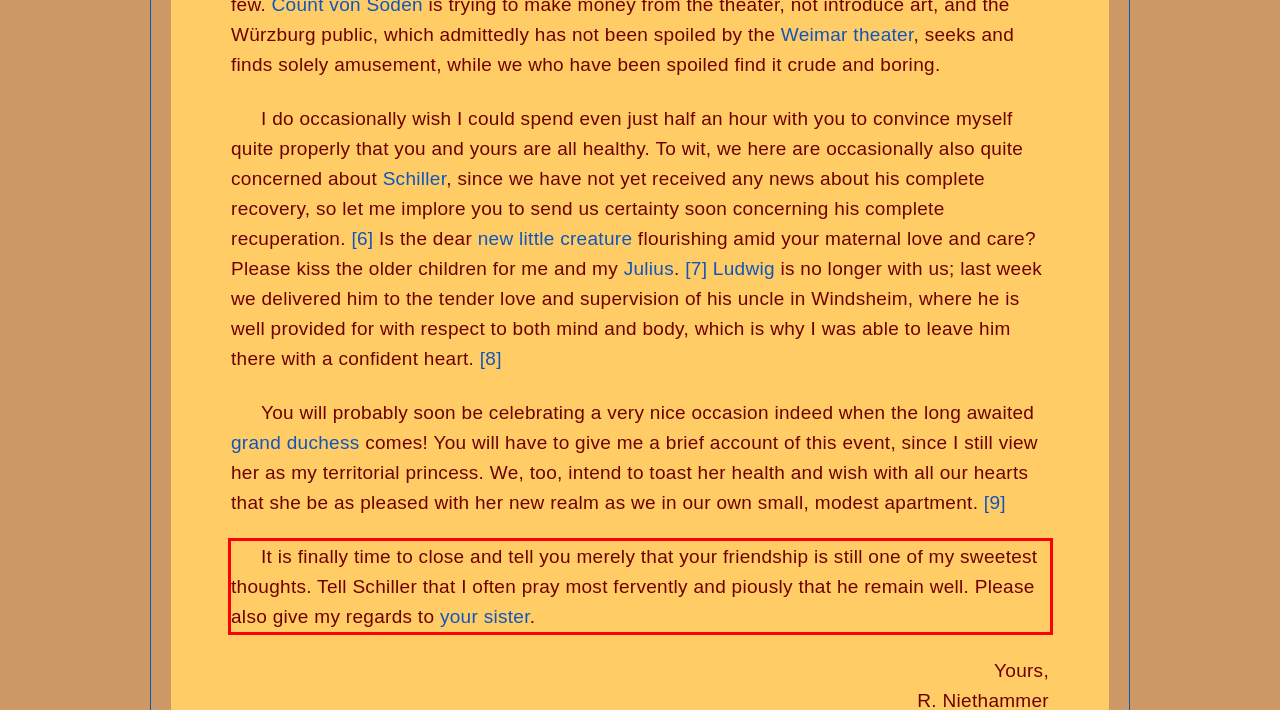Given a screenshot of a webpage containing a red rectangle bounding box, extract and provide the text content found within the red bounding box.

It is finally time to close and tell you merely that your friendship is still one of my sweetest thoughts. Tell Schiller that I often pray most fervently and piously that he remain well. Please also give my regards to your sister.